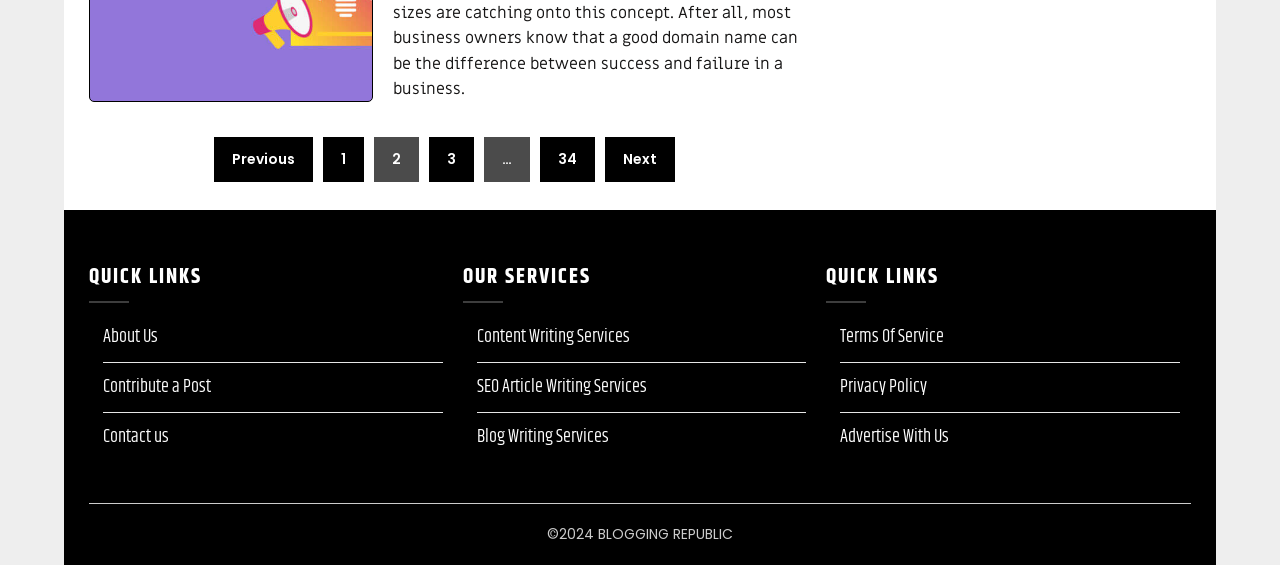Specify the bounding box coordinates of the area that needs to be clicked to achieve the following instruction: "visit about us page".

[0.08, 0.572, 0.123, 0.621]